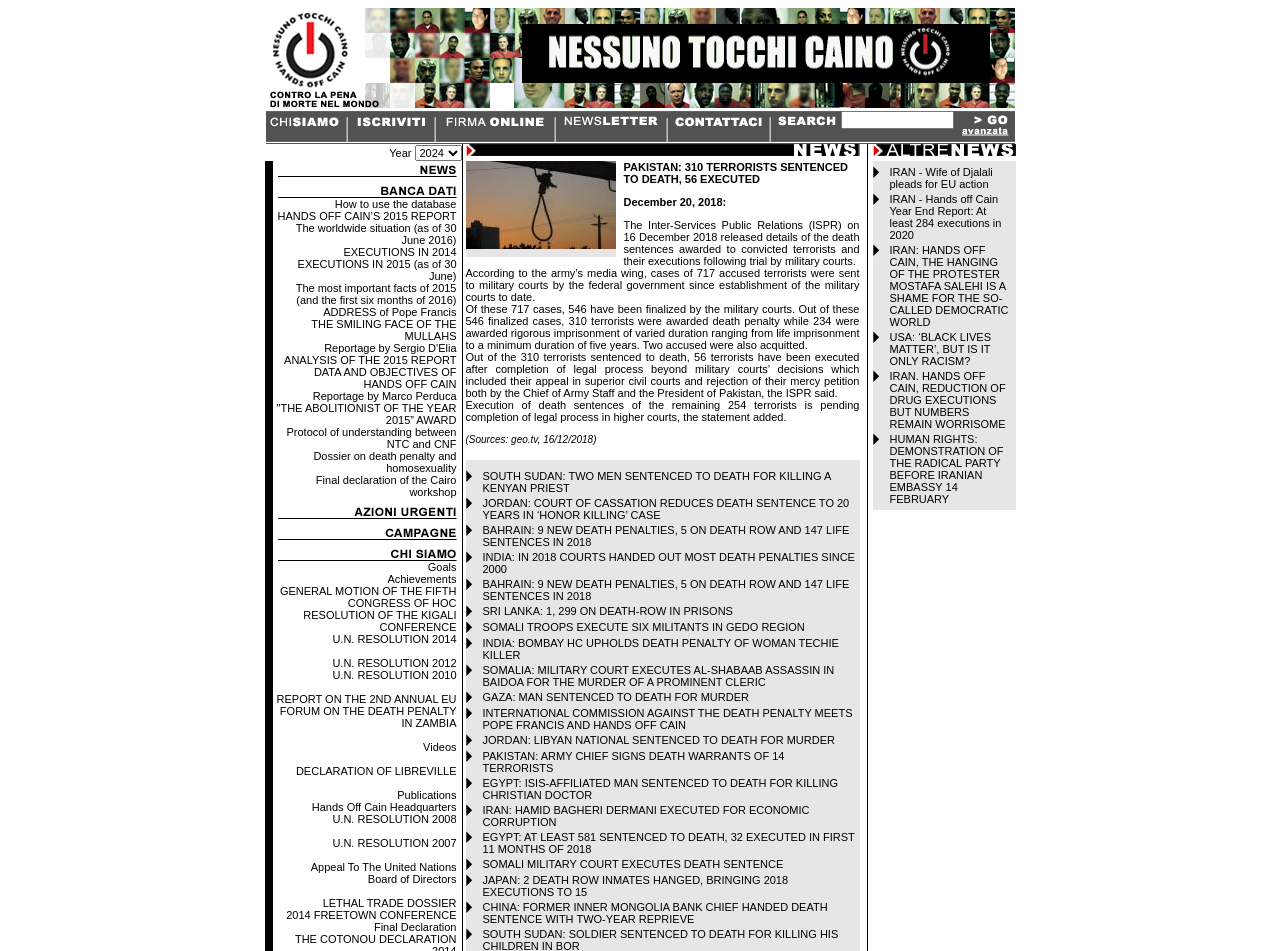Locate the bounding box coordinates of the item that should be clicked to fulfill the instruction: "Click the image on the top right".

[0.774, 0.025, 0.793, 0.086]